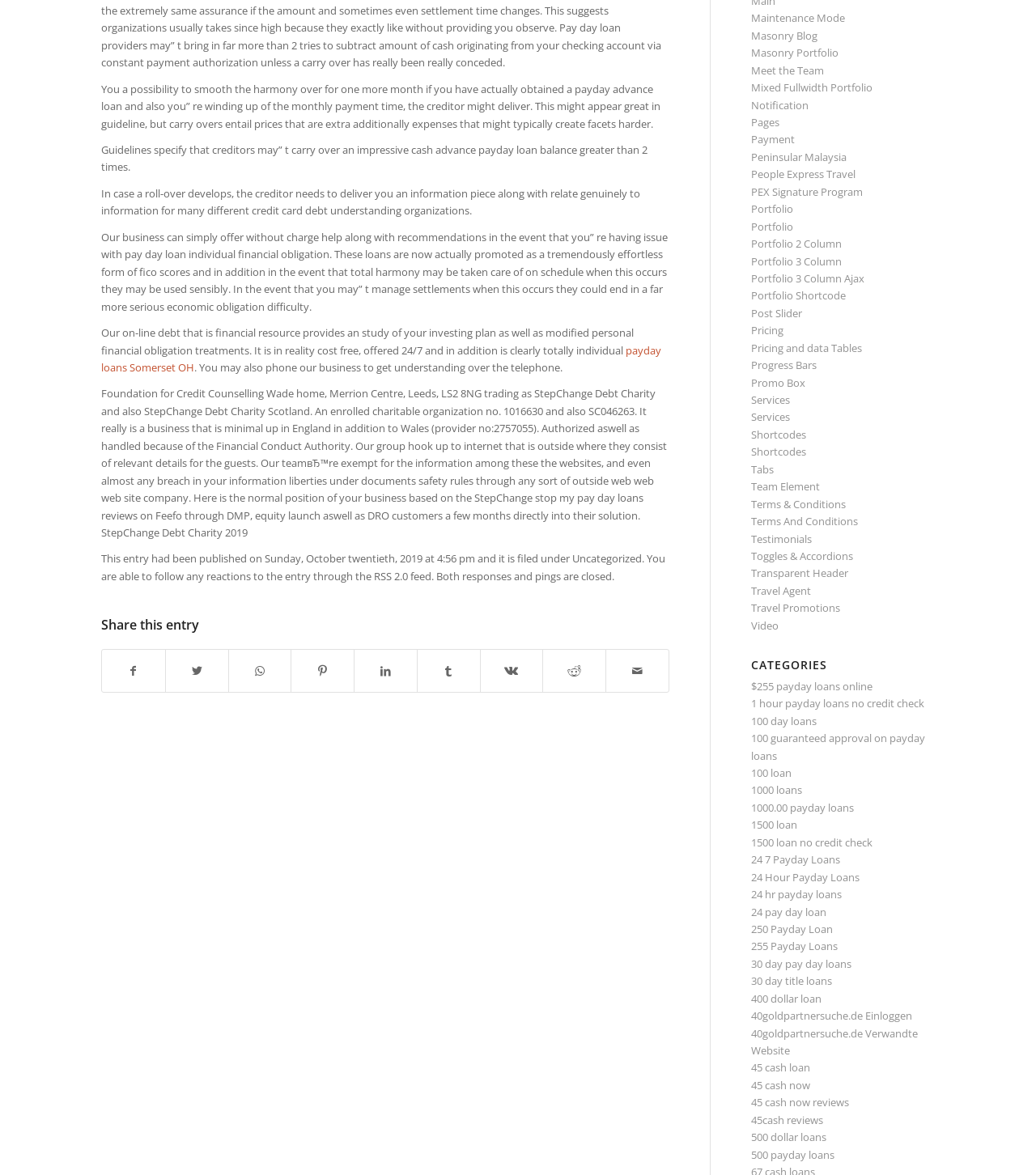Respond to the question with just a single word or phrase: 
What is the name of the debt charity organization?

StepChange Debt Charity